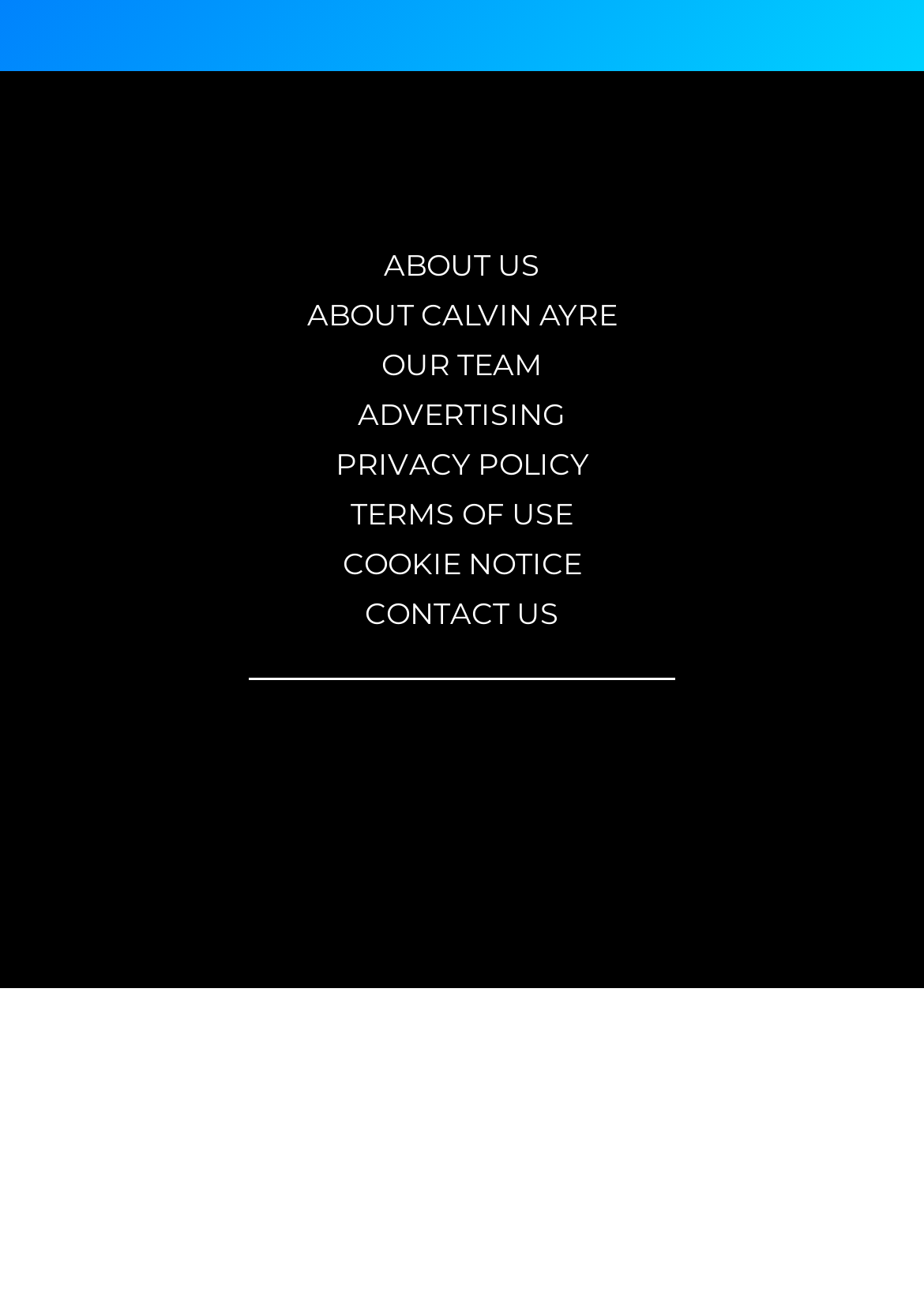What is the name of the website that CoinGeek links to?
Refer to the image and answer the question using a single word or phrase.

CoinGeek